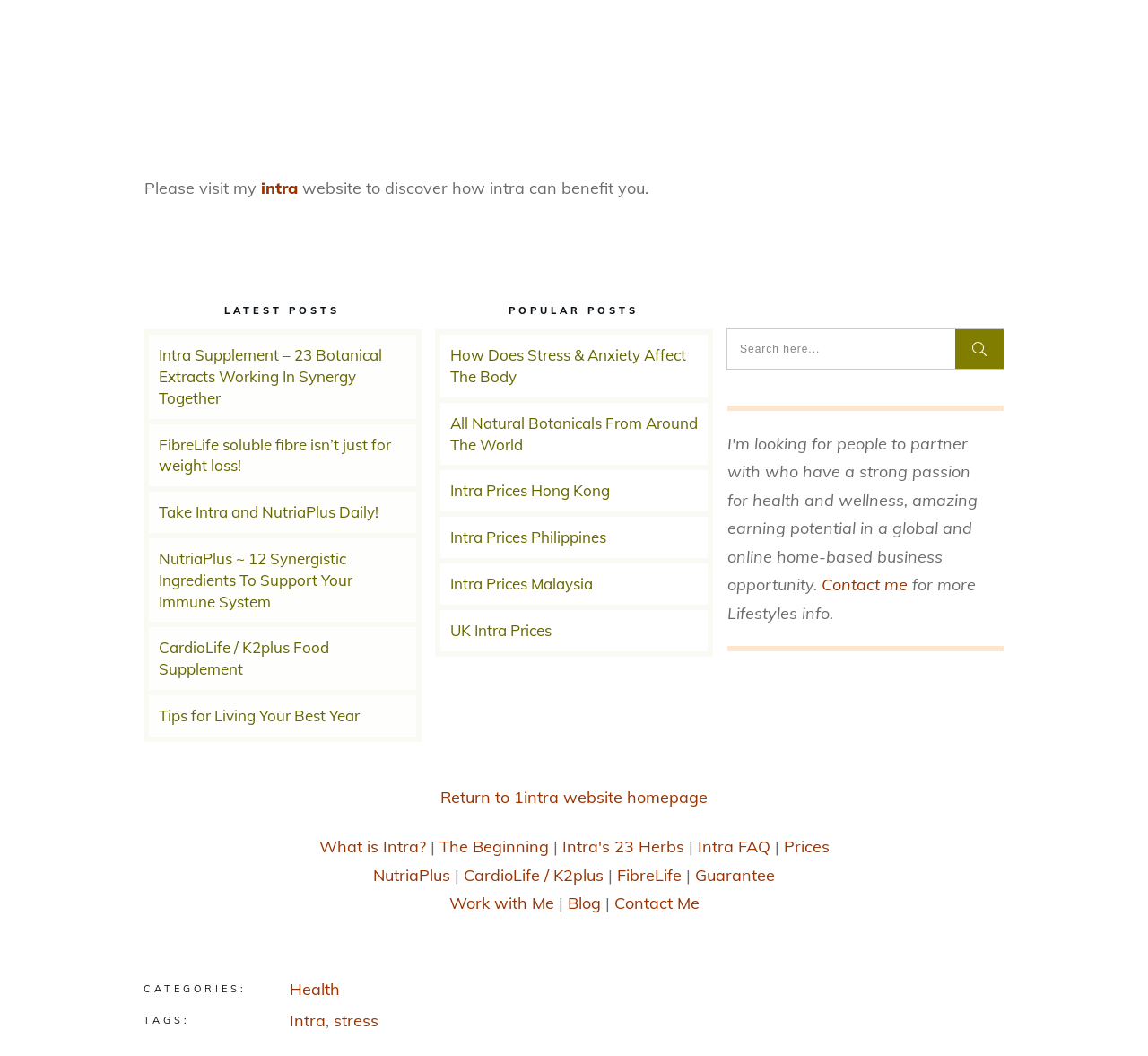Find the bounding box coordinates for the element described here: "angel numbers".

None